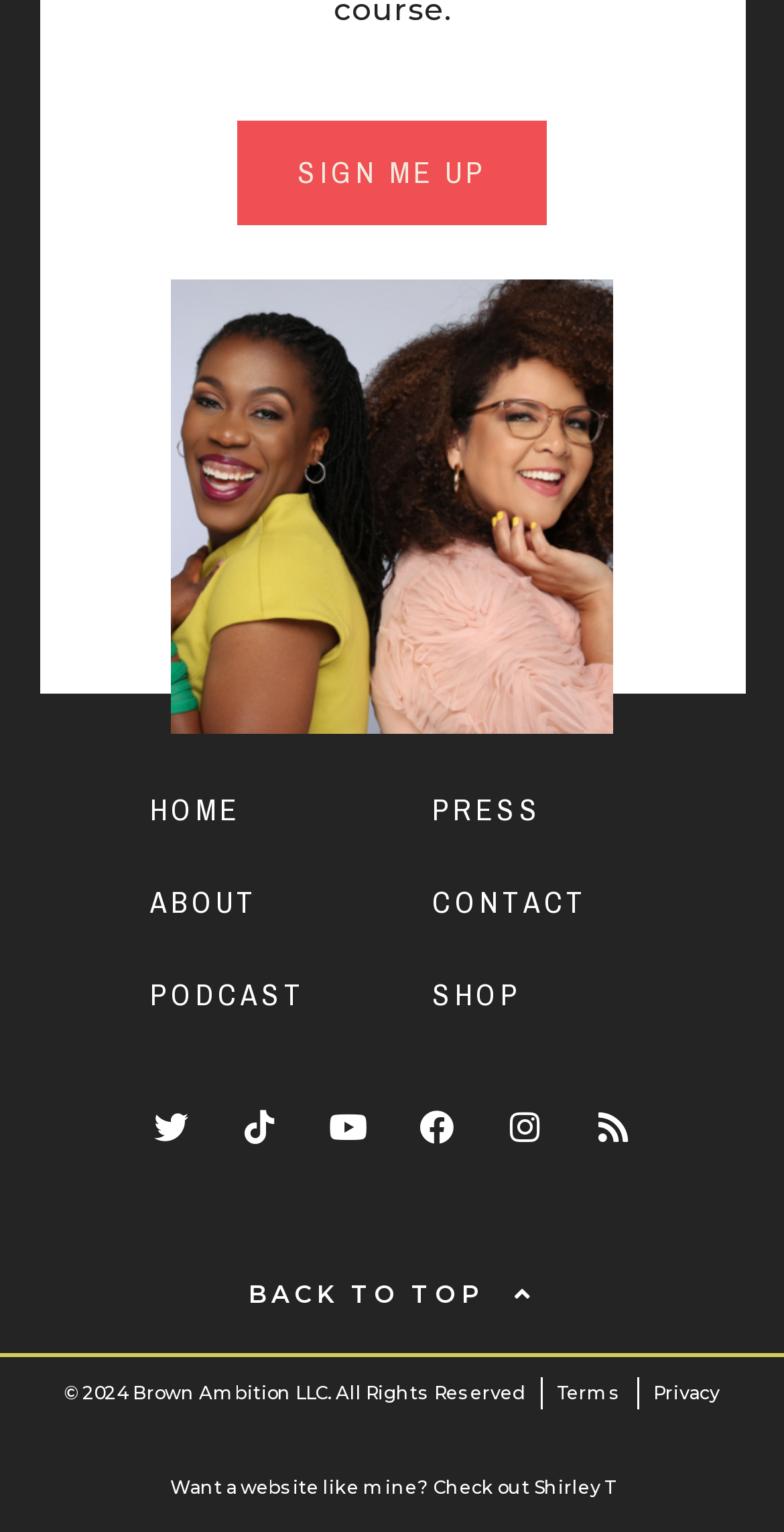Please find and report the bounding box coordinates of the element to click in order to perform the following action: "go to the VICTORIA MIRO GALLERY". The coordinates should be expressed as four float numbers between 0 and 1, in the format [left, top, right, bottom].

None